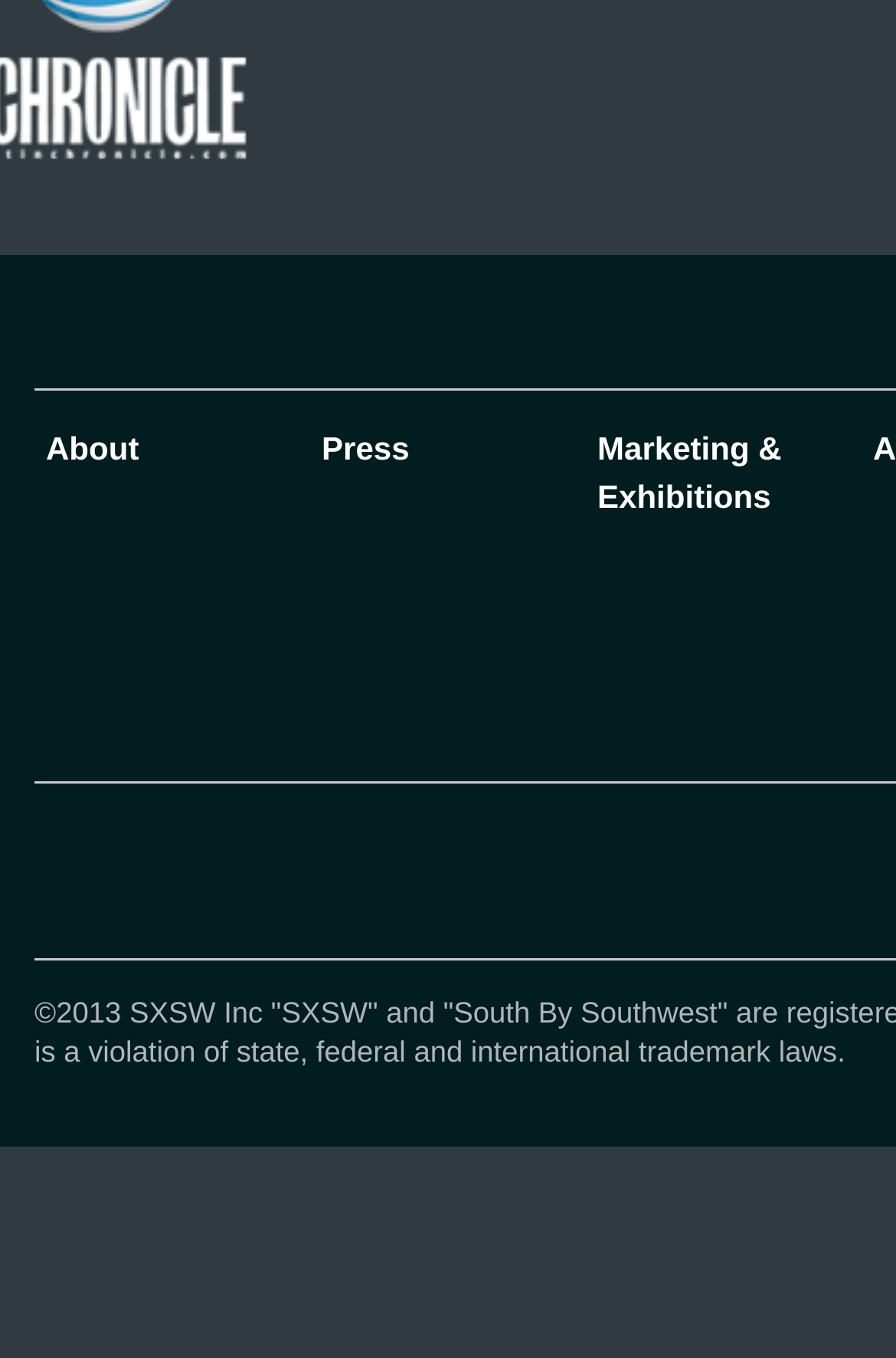Identify the bounding box coordinates for the UI element mentioned here: "Marketing & Exhibitions". Provide the coordinates as four float values between 0 and 1, i.e., [left, top, right, bottom].

[0.667, 0.317, 0.872, 0.379]